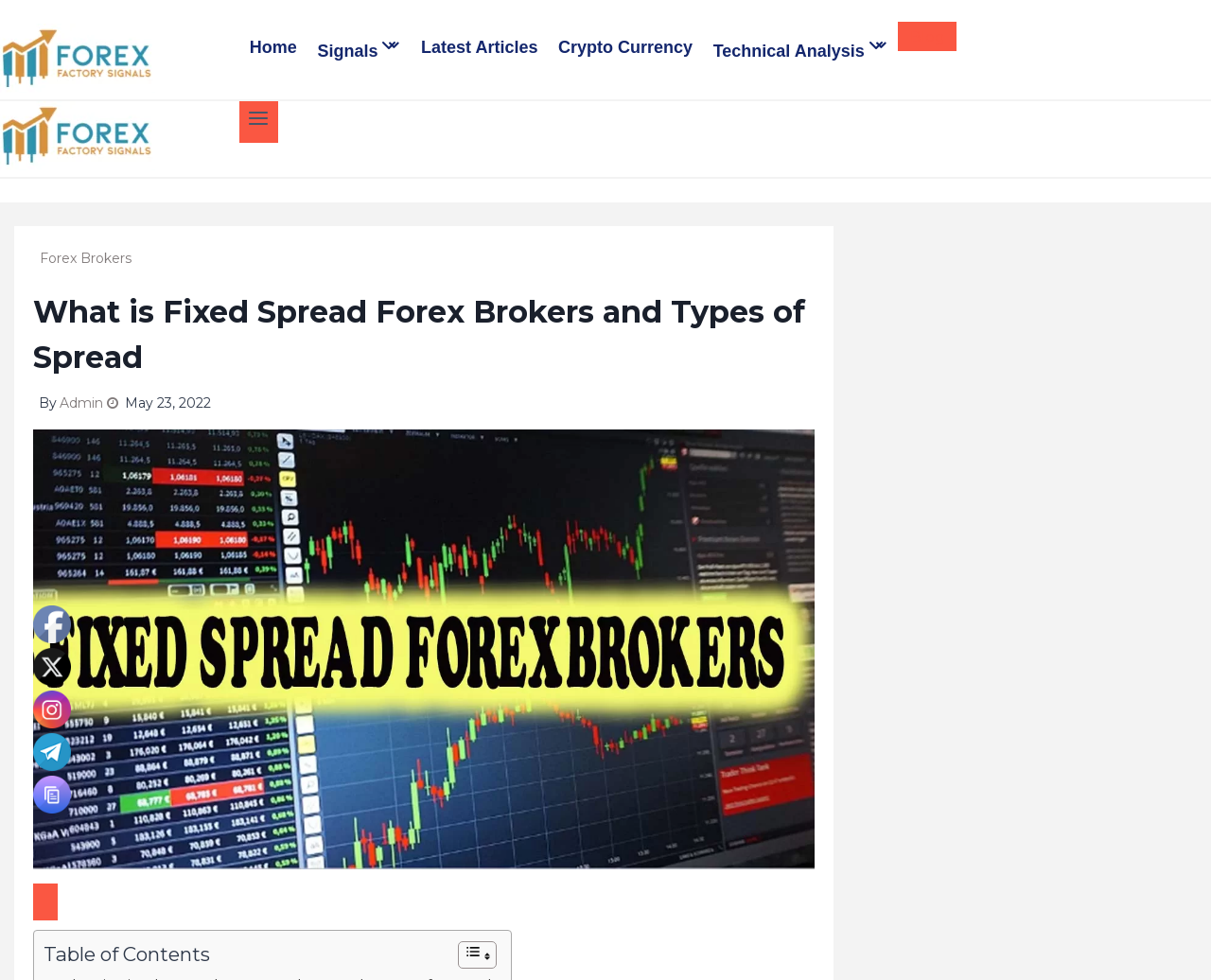Provide your answer to the question using just one word or phrase: What is the text above the 'Table of Contents' button?

Table of Contents